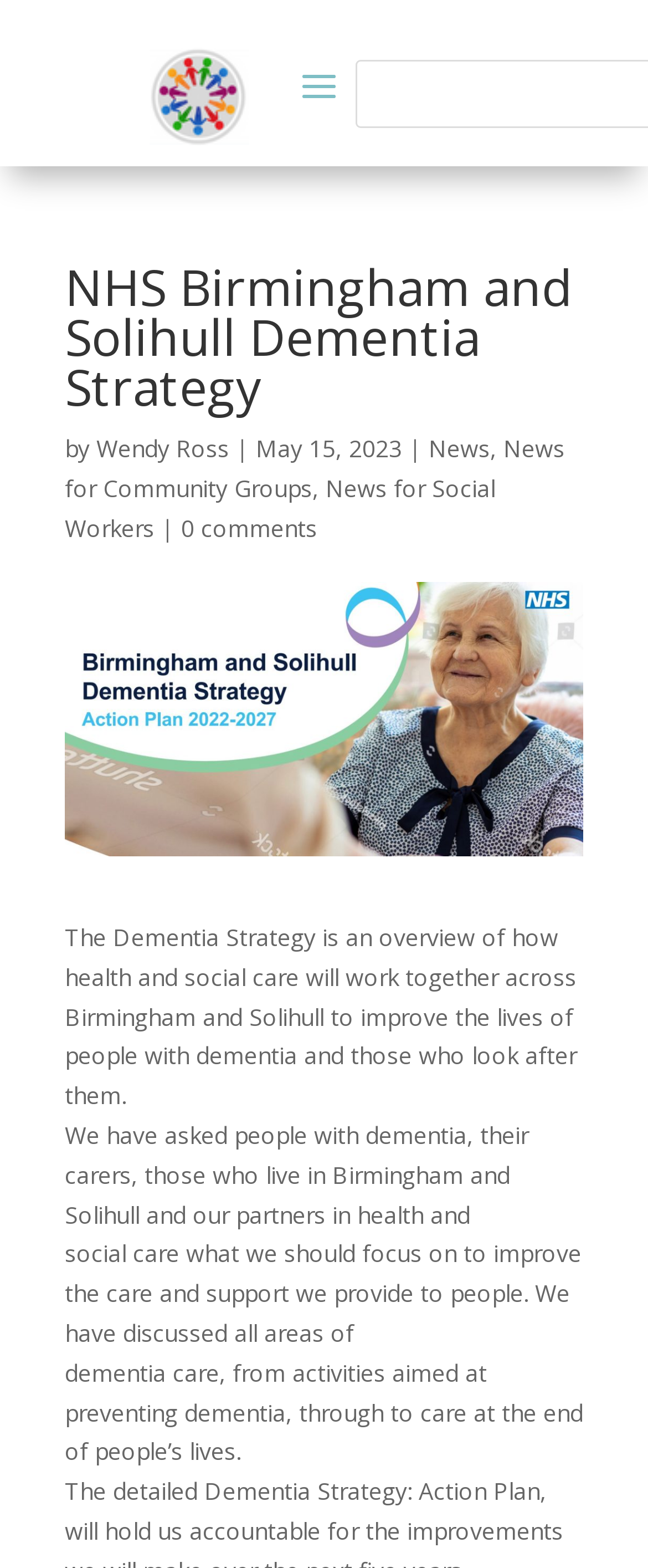What is the focus of the Dementia Strategy?
Please utilize the information in the image to give a detailed response to the question.

By reading the webpage content, I understood that the Dementia Strategy aims to improve the lives of people with dementia and those who look after them, as mentioned in the second paragraph.